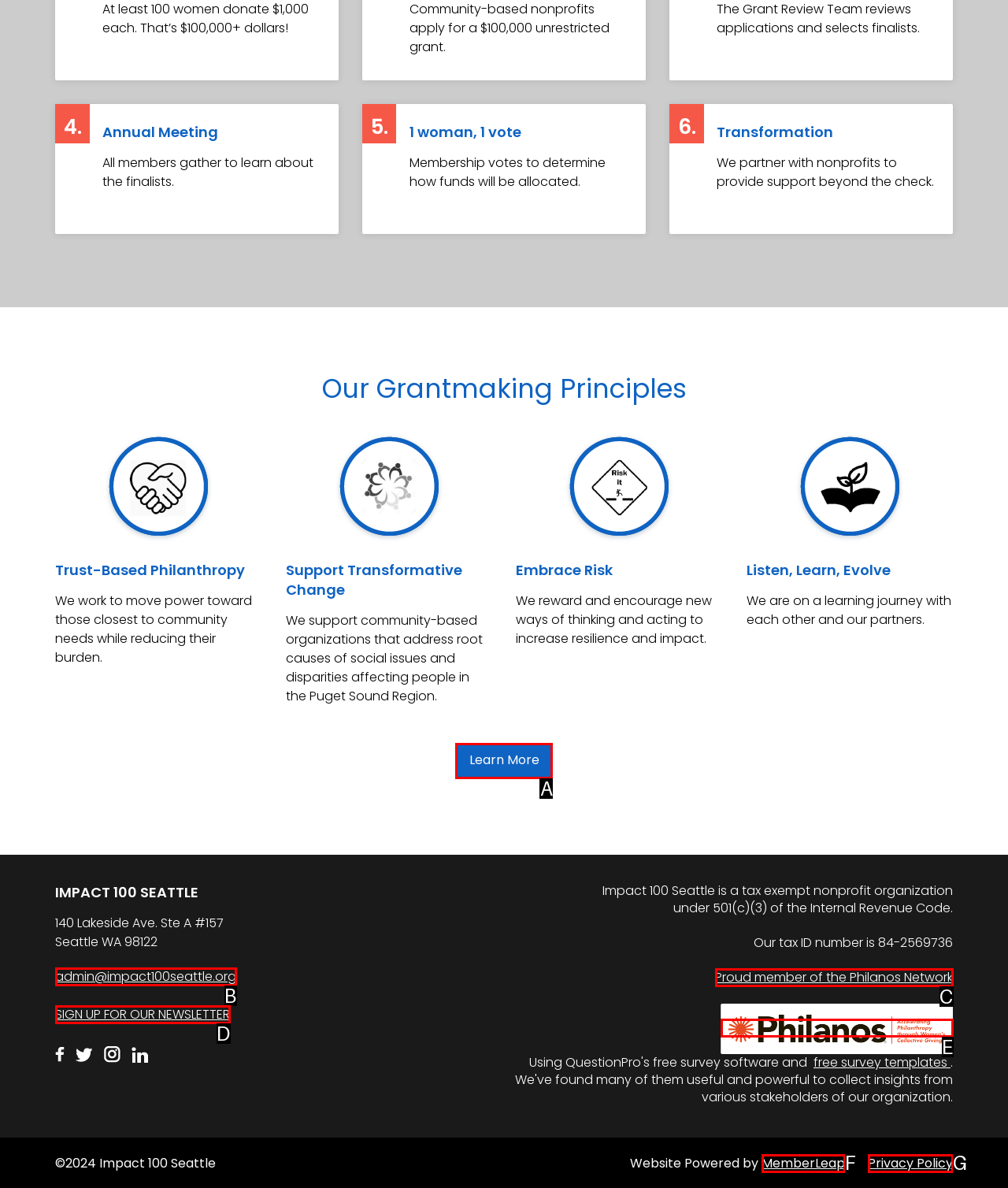Select the HTML element that fits the following description: SIGN UP FOR OUR NEWSLETTER
Provide the letter of the matching option.

D